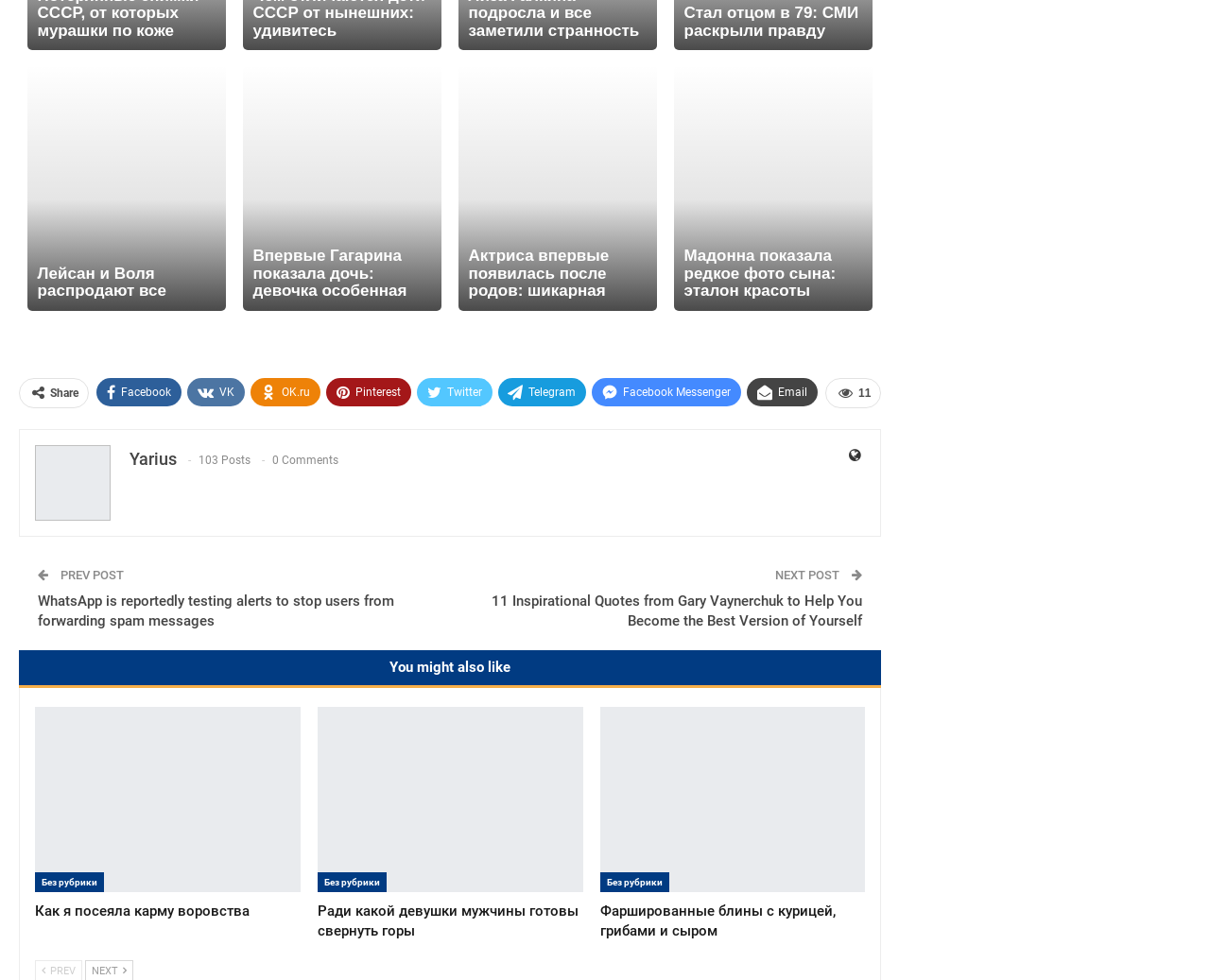Provide the bounding box coordinates of the HTML element this sentence describes: "You might also like". The bounding box coordinates consist of four float numbers between 0 and 1, i.e., [left, top, right, bottom].

[0.322, 0.107, 0.422, 0.125]